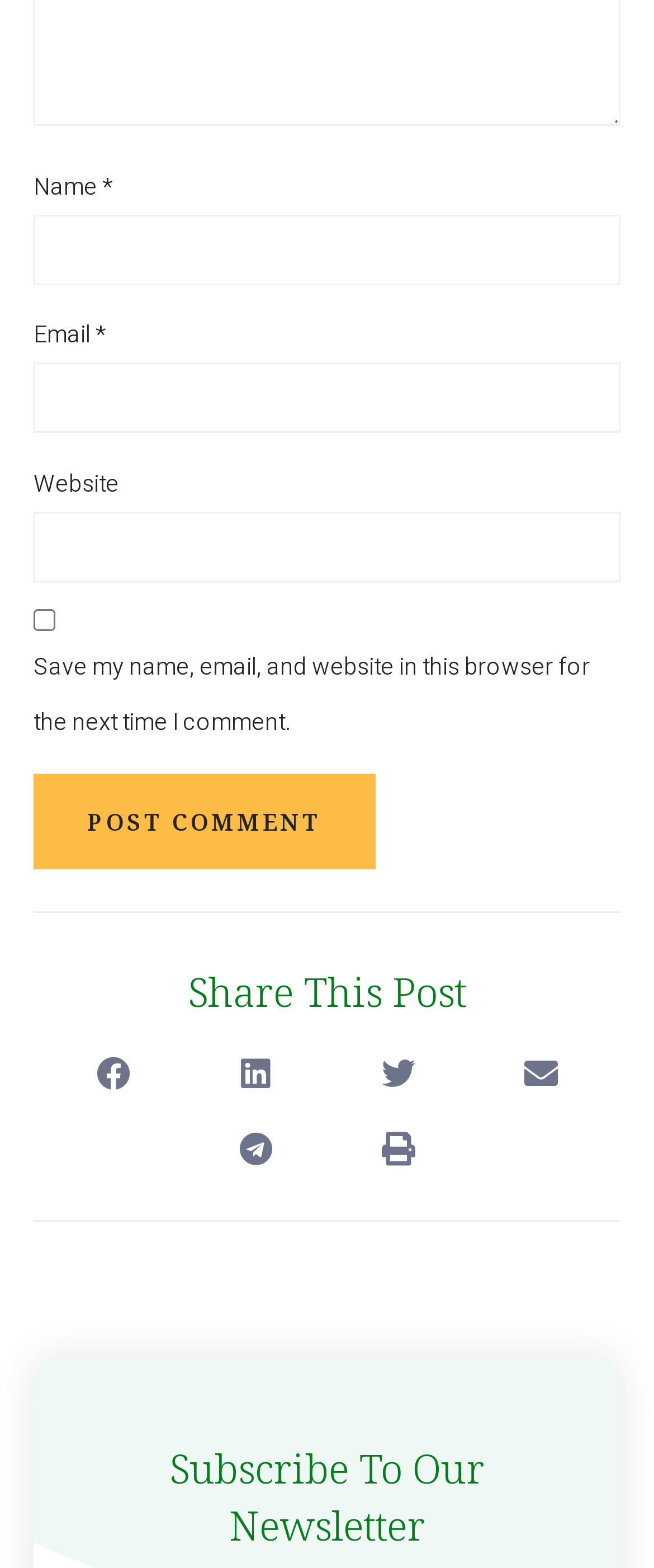Bounding box coordinates are specified in the format (top-left x, top-left y, bottom-right x, bottom-right y). All values are floating point numbers bounded between 0 and 1. Please provide the bounding box coordinate of the region this sentence describes: parent_node: Name * name="author"

[0.051, 0.137, 0.949, 0.182]